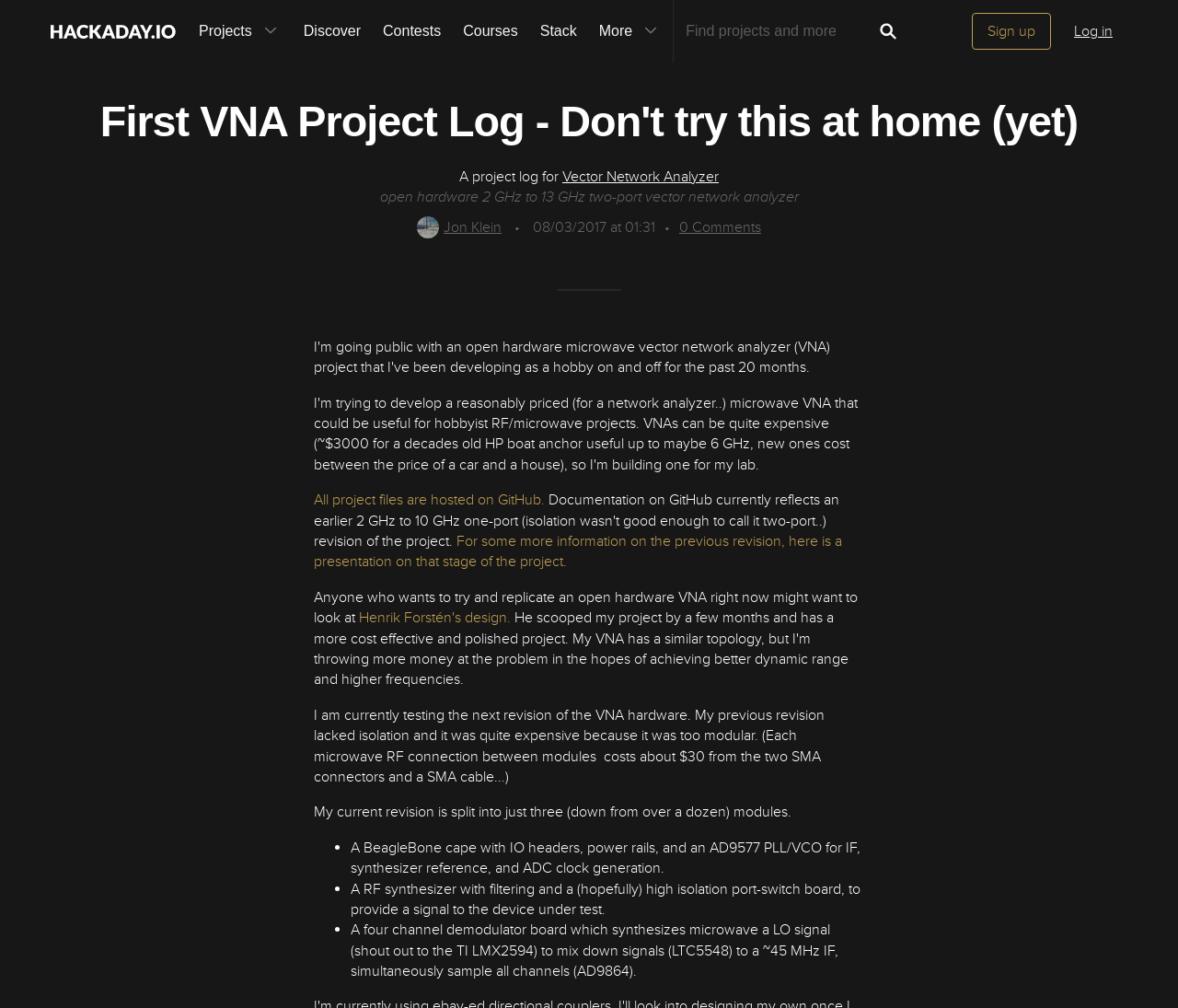What is the name of the author of the project log?
Use the screenshot to answer the question with a single word or phrase.

Jon Klein